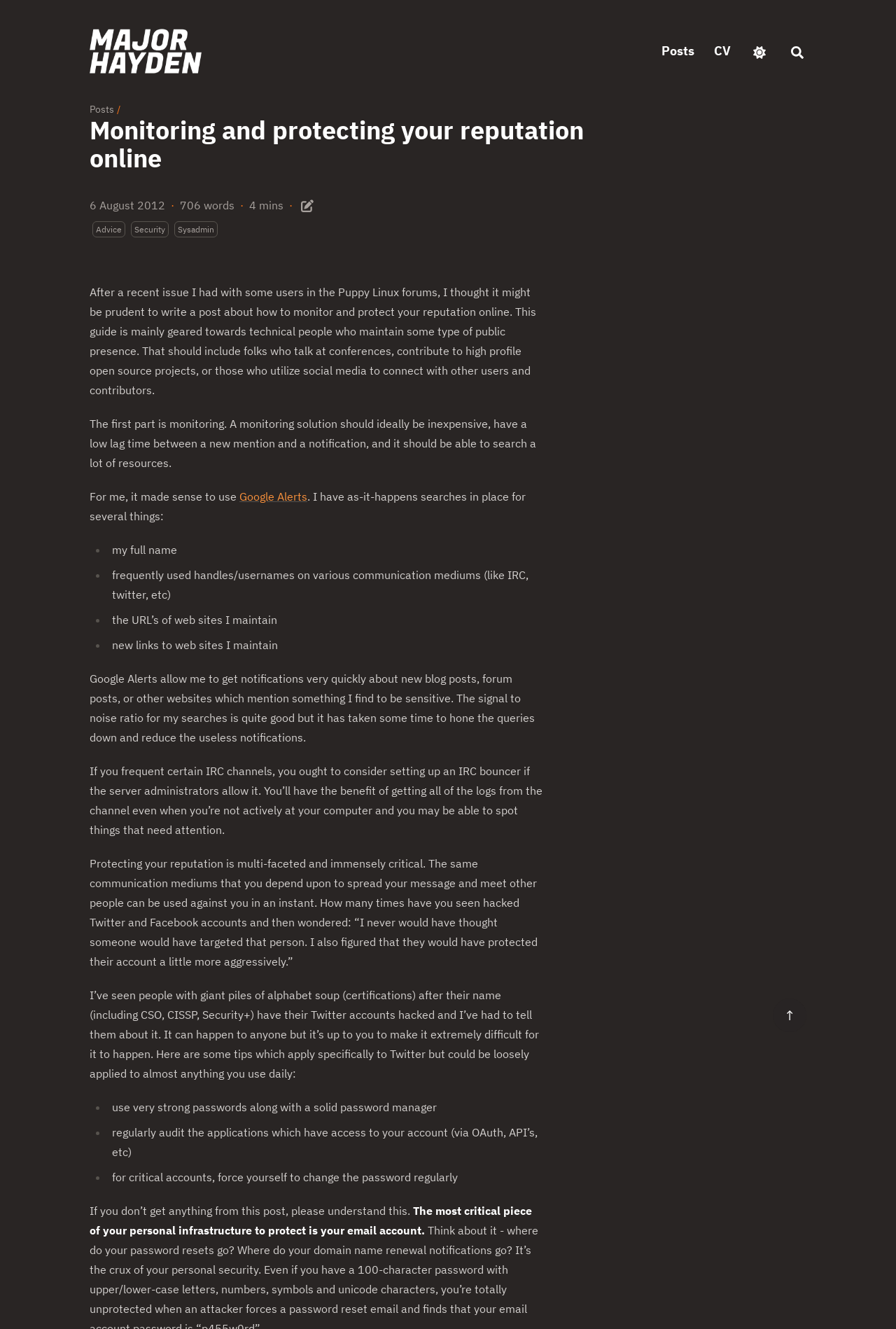Identify the title of the webpage and provide its text content.

Monitoring and protecting your reputation online